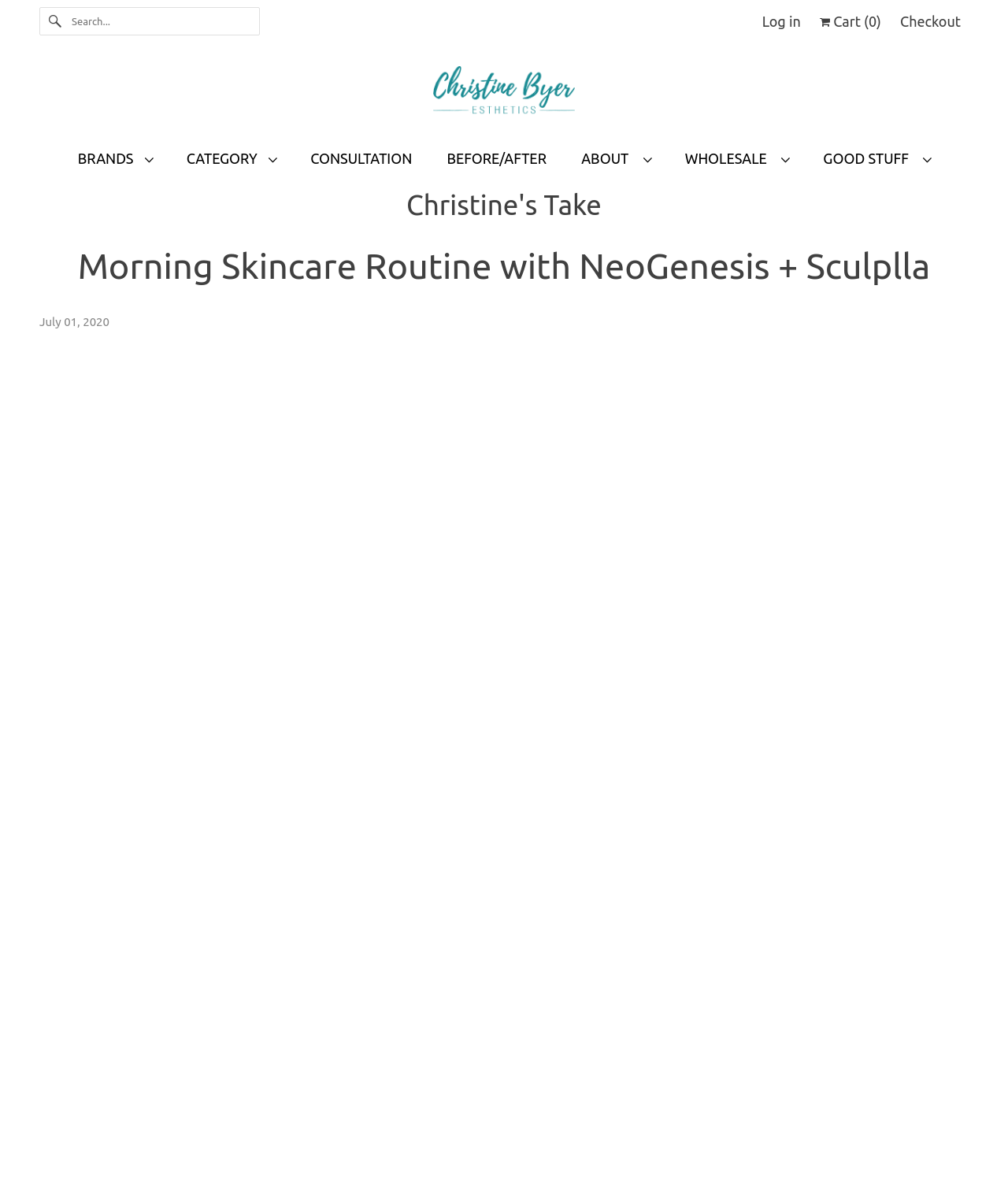Please specify the bounding box coordinates of the clickable section necessary to execute the following command: "go to checkout".

[0.893, 0.008, 0.953, 0.028]